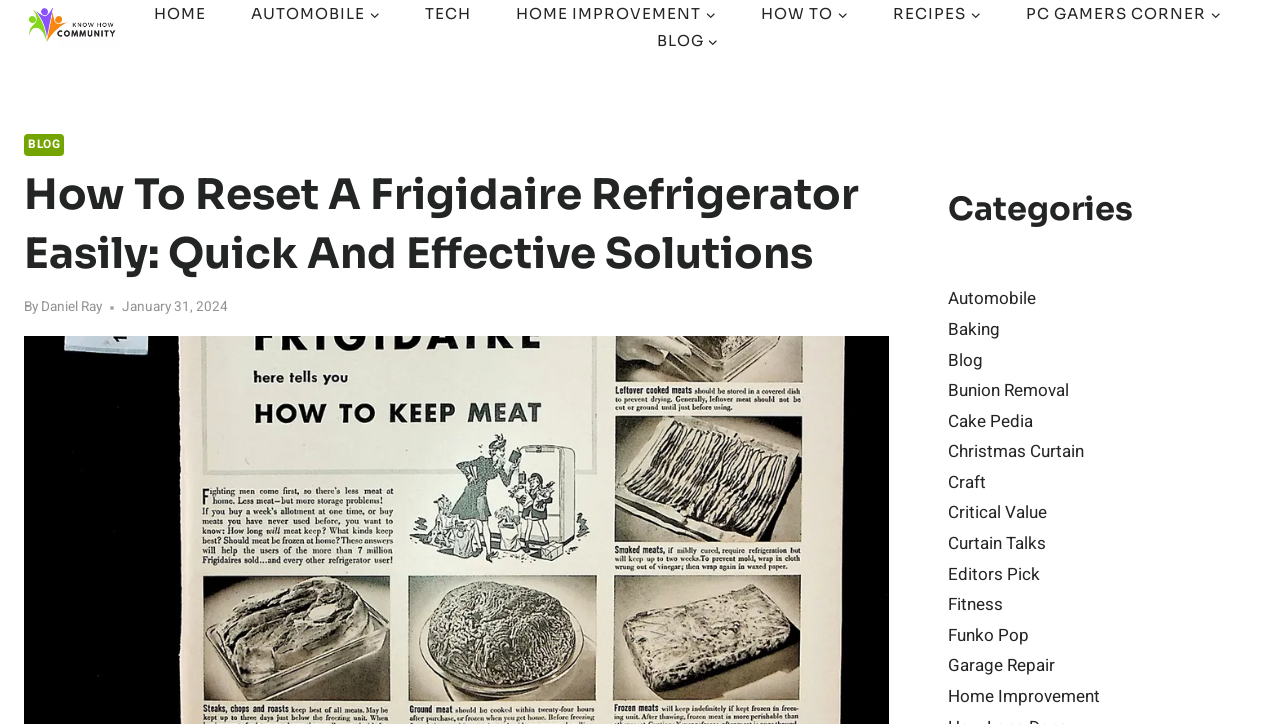Please determine the bounding box coordinates of the clickable area required to carry out the following instruction: "check the Home Improvement link". The coordinates must be four float numbers between 0 and 1, represented as [left, top, right, bottom].

[0.741, 0.945, 0.859, 0.979]